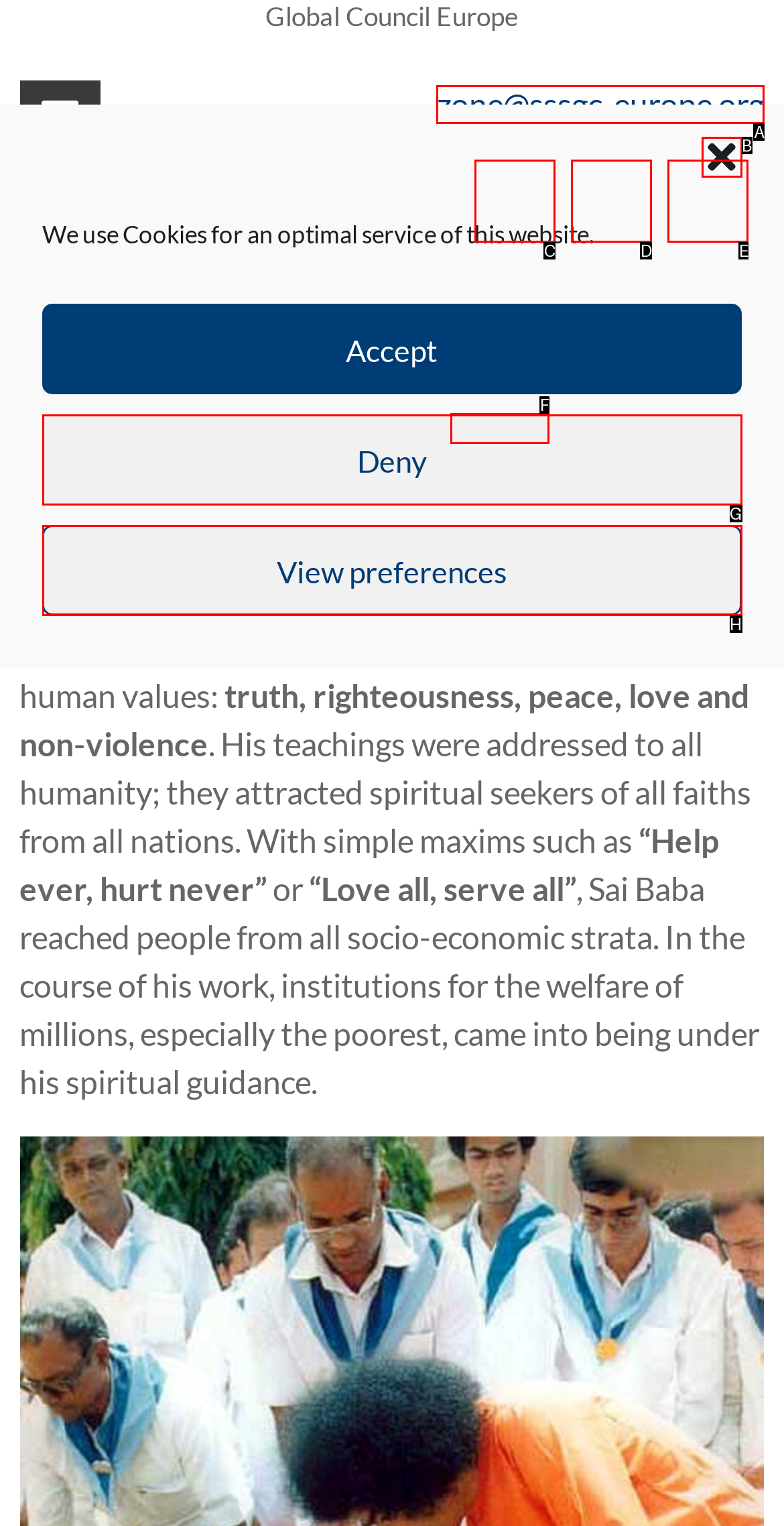Match the element description to one of the options: View preferences
Respond with the corresponding option's letter.

H